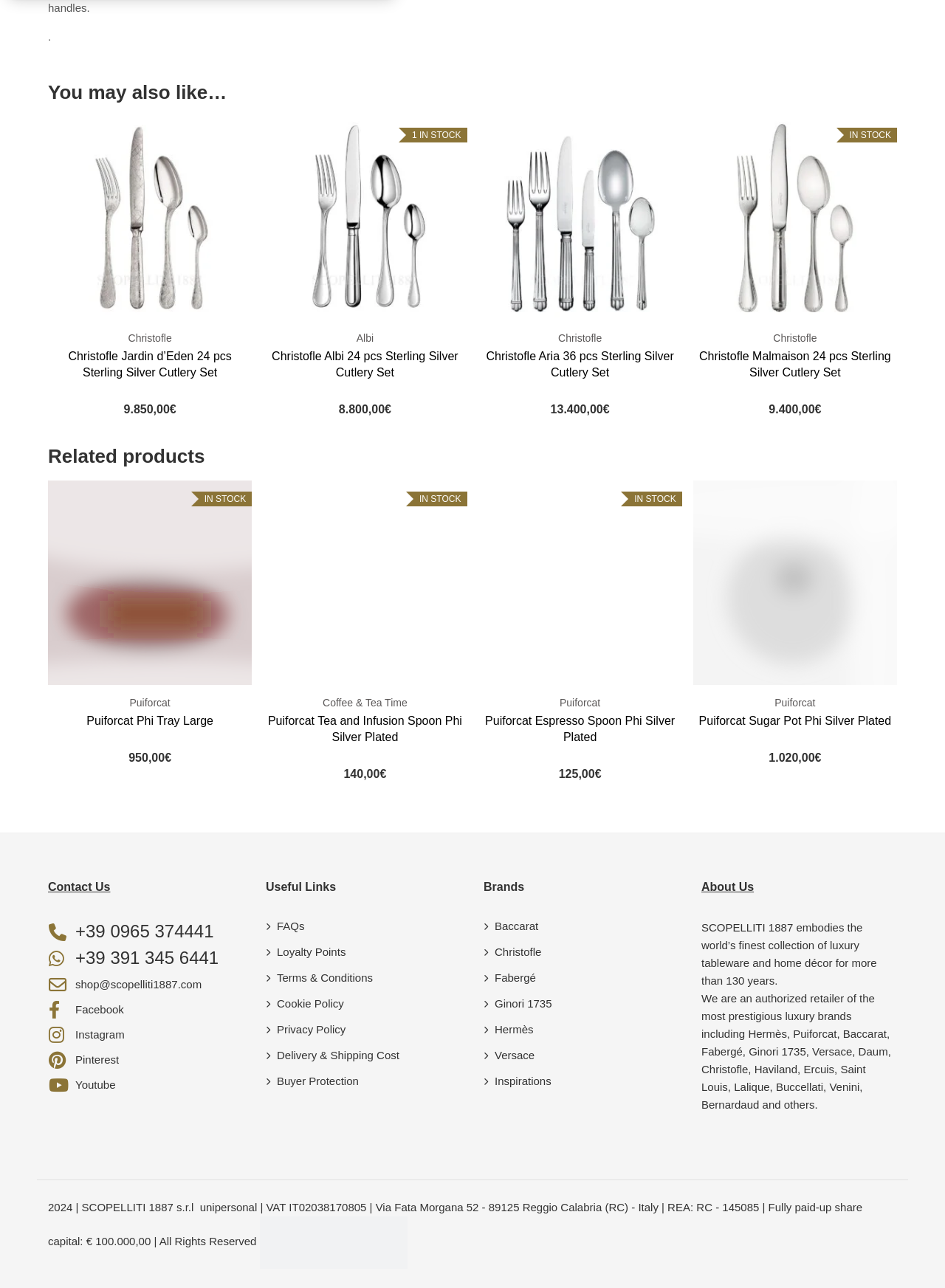Locate the bounding box coordinates of the element that should be clicked to execute the following instruction: "Click on 'Puiforcat Phi Tray Large'".

[0.141, 0.512, 0.176, 0.537]